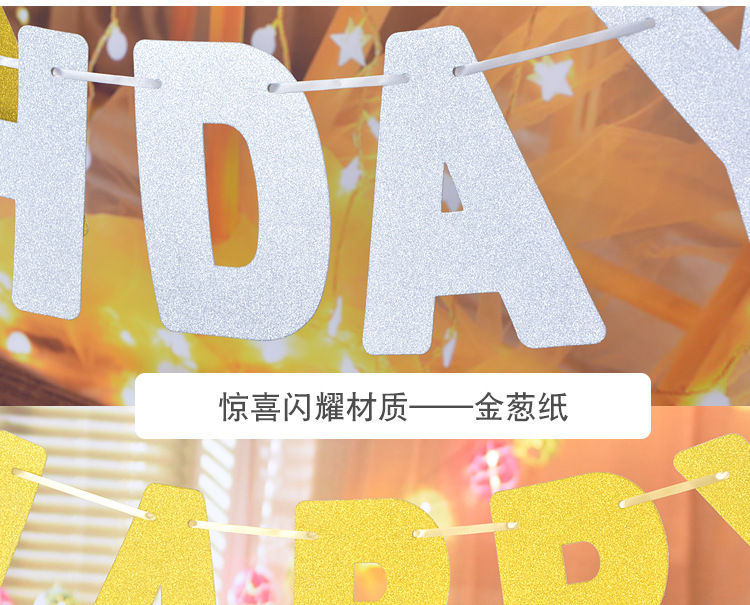Give a one-word or short-phrase answer to the following question: 
What is the language of the caption below the glittering letters?

Chinese